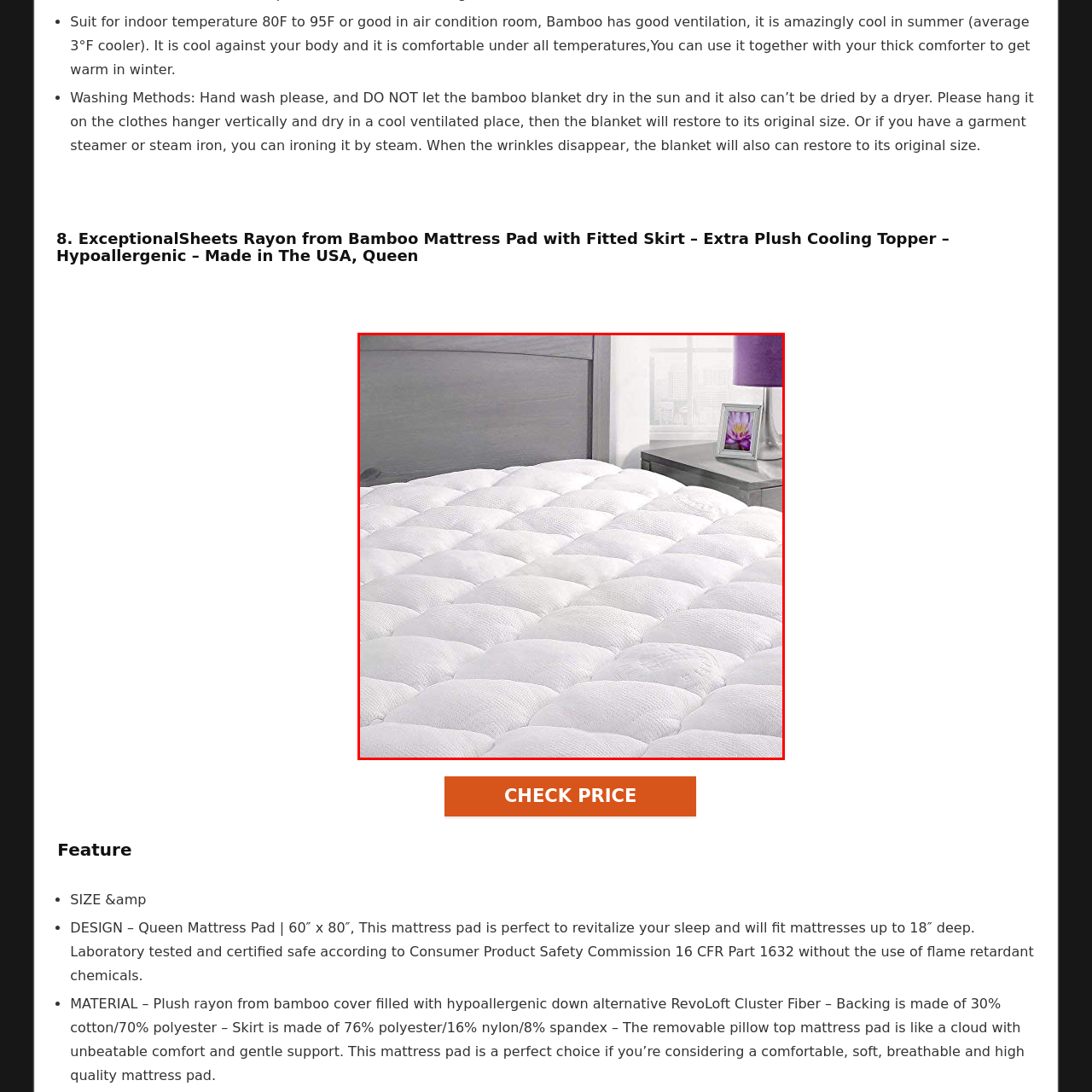Please examine the image highlighted by the red boundary and provide a comprehensive response to the following question based on the visual content: 
What is the maximum depth of the mattress that the pad can fit?

According to the caption, the mattress pad is suitable for queen-sized beds and can fit mattresses up to 18 inches deep, indicating the maximum depth it can accommodate.